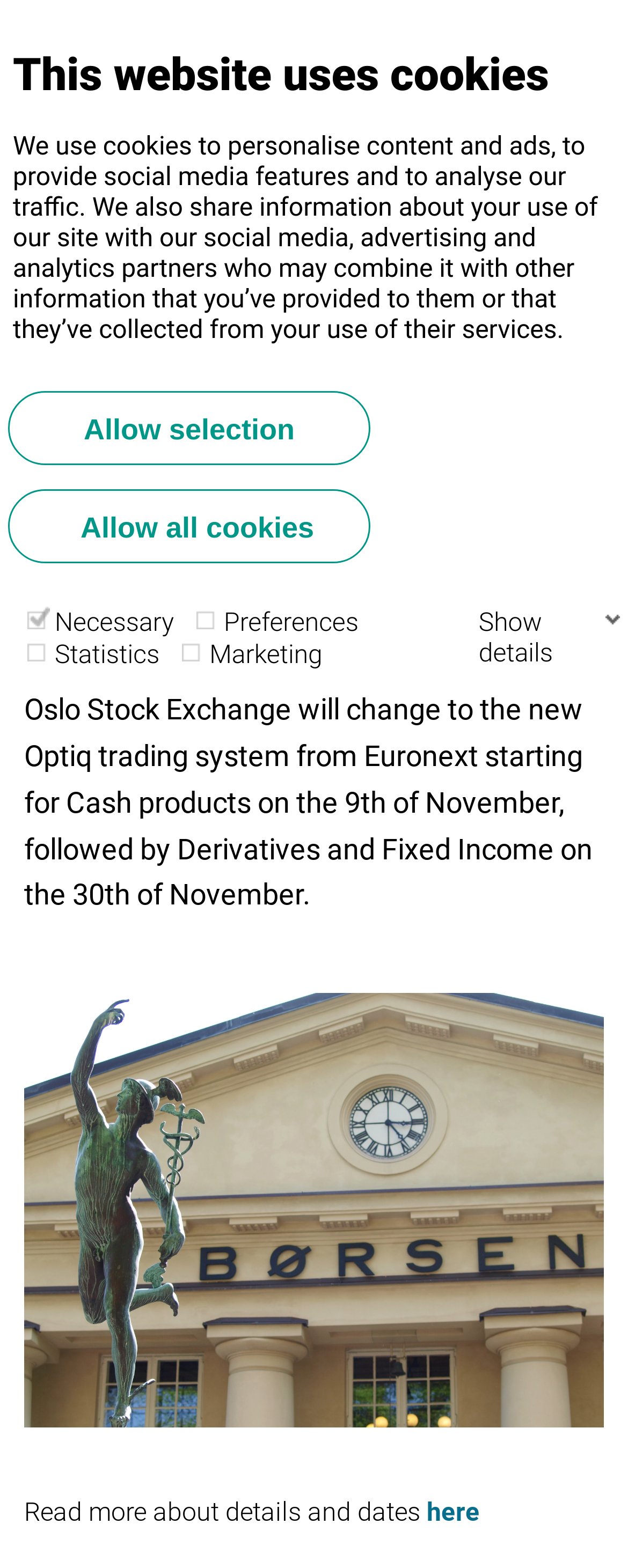What is the topic of the news article?
Based on the visual content, answer with a single word or a brief phrase.

Changes to Oslo Stock Exchange market data and services